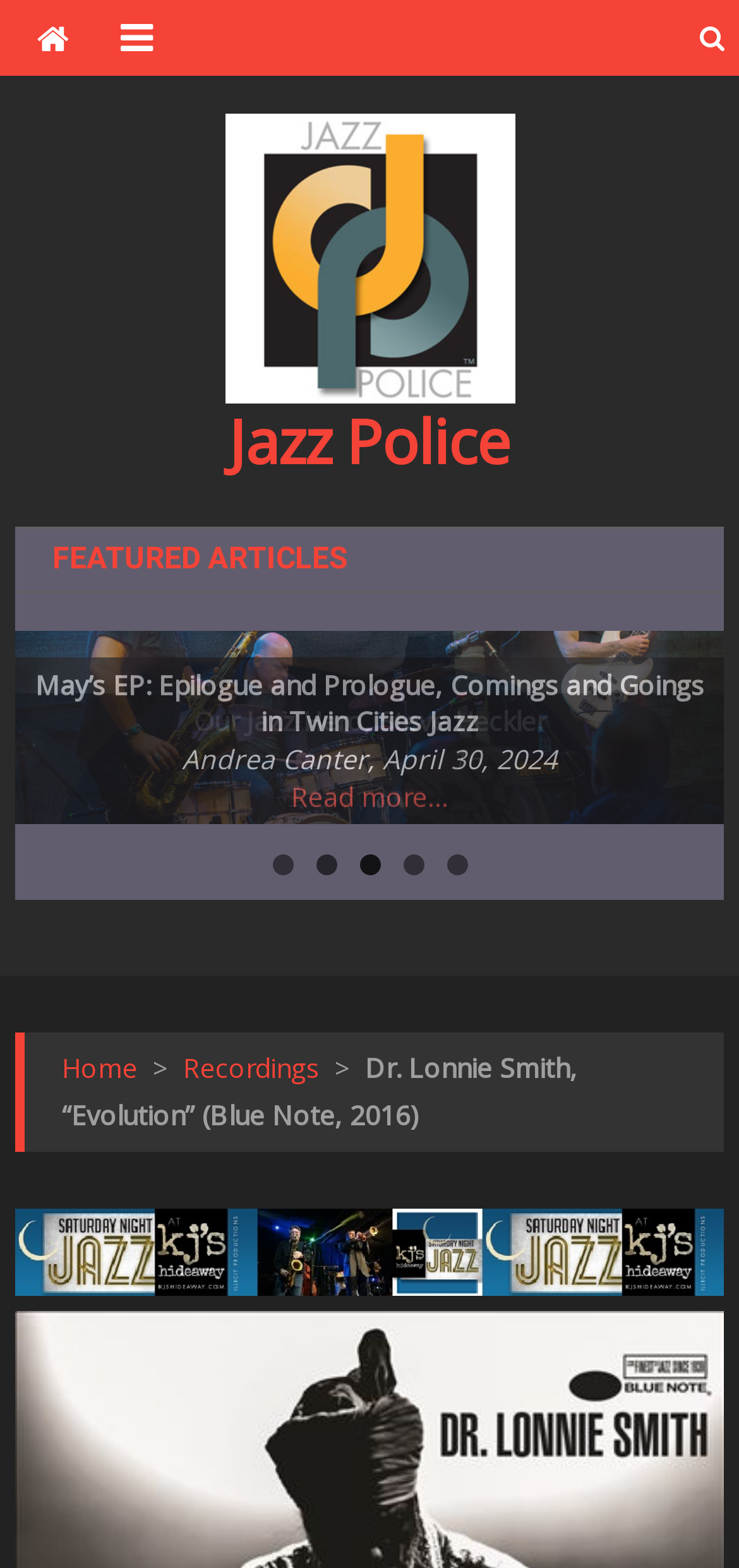Please provide a brief answer to the following inquiry using a single word or phrase:
What is the name of the event mentioned in the image?

Saturday Night Jazz at kj's hideaway